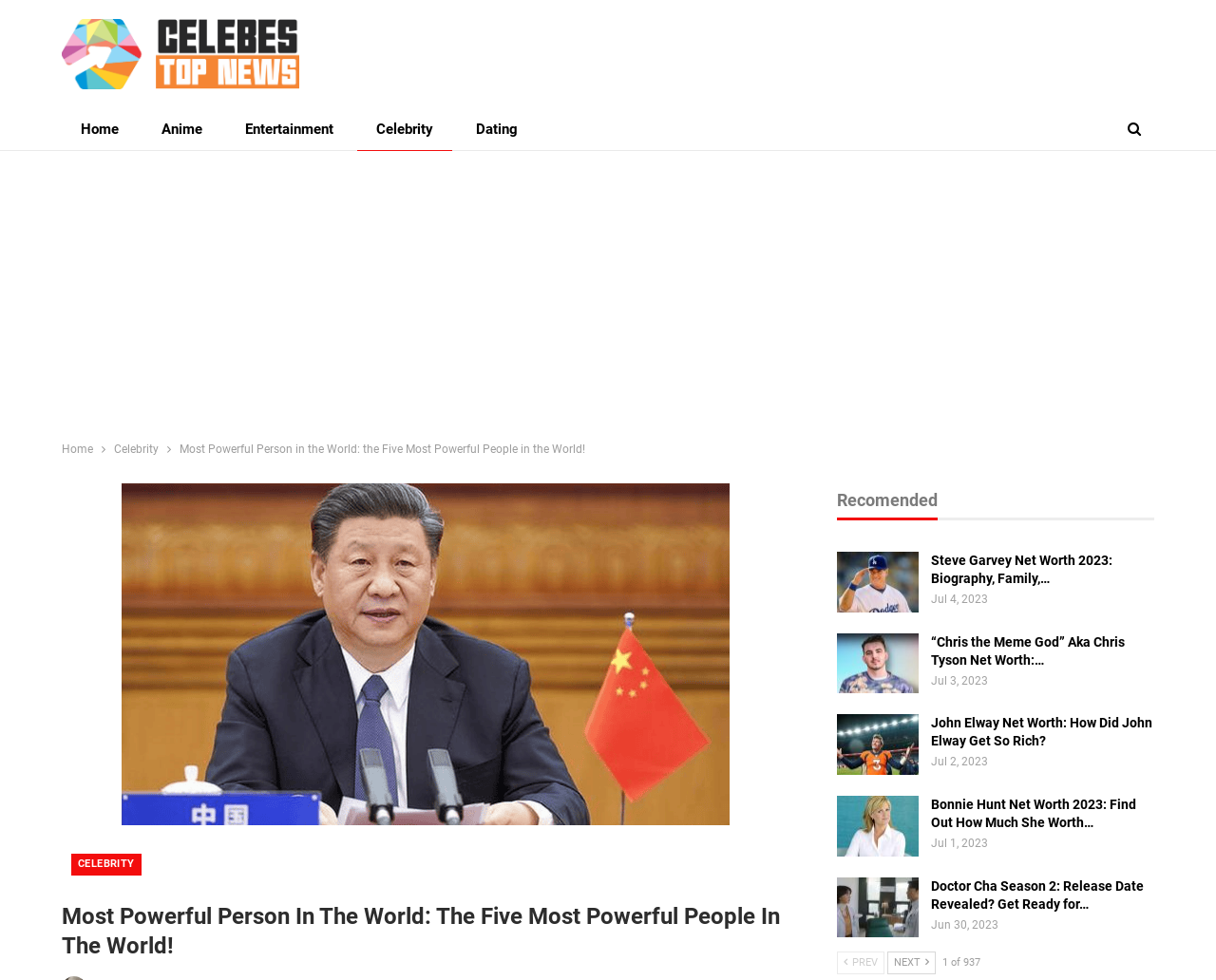Determine the main text heading of the webpage and provide its content.

Most Powerful Person In The World: The Five Most Powerful People In The World!